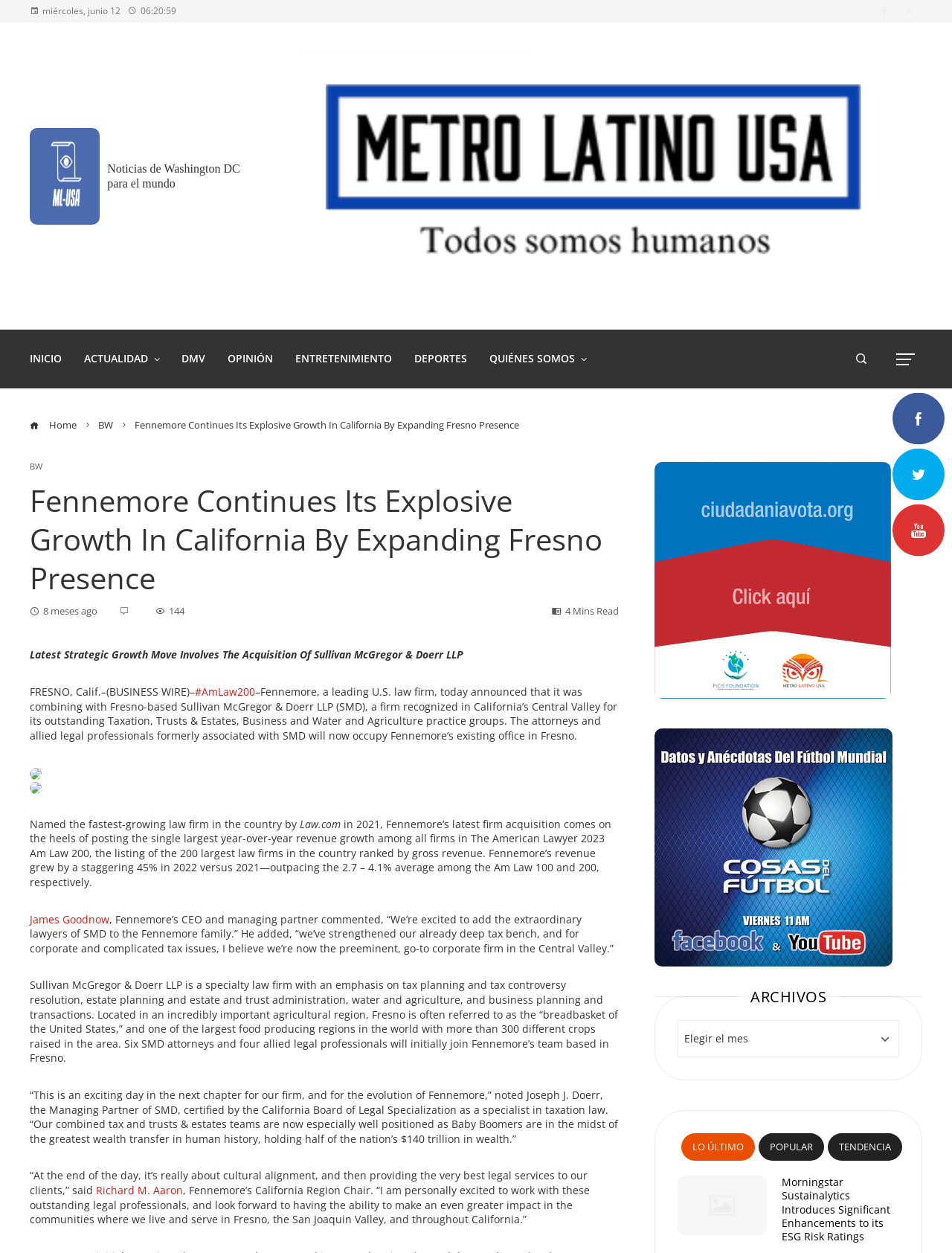Create a detailed summary of all the visual and textual information on the webpage.

This webpage is an article from Metrolatino USA News Site, with the title "Fennemore Continues Its Explosive Growth In California By Expanding Fresno Presence". The article is dated "miércoles, junio 12" and has a breadcrumb navigation at the top, showing the path "Home > BW > Fennemore Continues Its Explosive Growth In California By Expanding Fresno Presence".

At the top left, there is a logo and a link to "Metro Latino USA | Metrolatino USA News Site". Below this, there are several links to different sections of the website, including "INICIO", "ACTUALIDAD", "DMV", "OPINIÓN", "ENTRETENIMIENTO", "DEPORTES", and "QUIÉNES SOMOS".

The main content of the article is divided into several sections. The first section has a heading "Fennemore Continues Its Explosive Growth In California By Expanding Fresno Presence" and a brief summary of the article. Below this, there is a section with the title "Latest Strategic Growth Move Involves The Acquisition Of Sullivan McGregor & Doerr LLP" and a longer article discussing the acquisition.

Throughout the article, there are several links to other articles or websites, including "#AmLaw200" and "Law.com". There are also several images, including an advertisement at the top right and another one at the bottom left.

At the bottom of the page, there are several complementary sections, including "ARCHIVOS", "LO ÚLTIMO", "POPULAR", and "TENDENCIA". There is also a combobox to select archives and a link to another article "Morningstar Sustainalytics Introduces Significant Enhancements to its ESG Risk Ratings".

On the right side of the page, there are several social media links, including Facebook, Twitter, and Instagram.